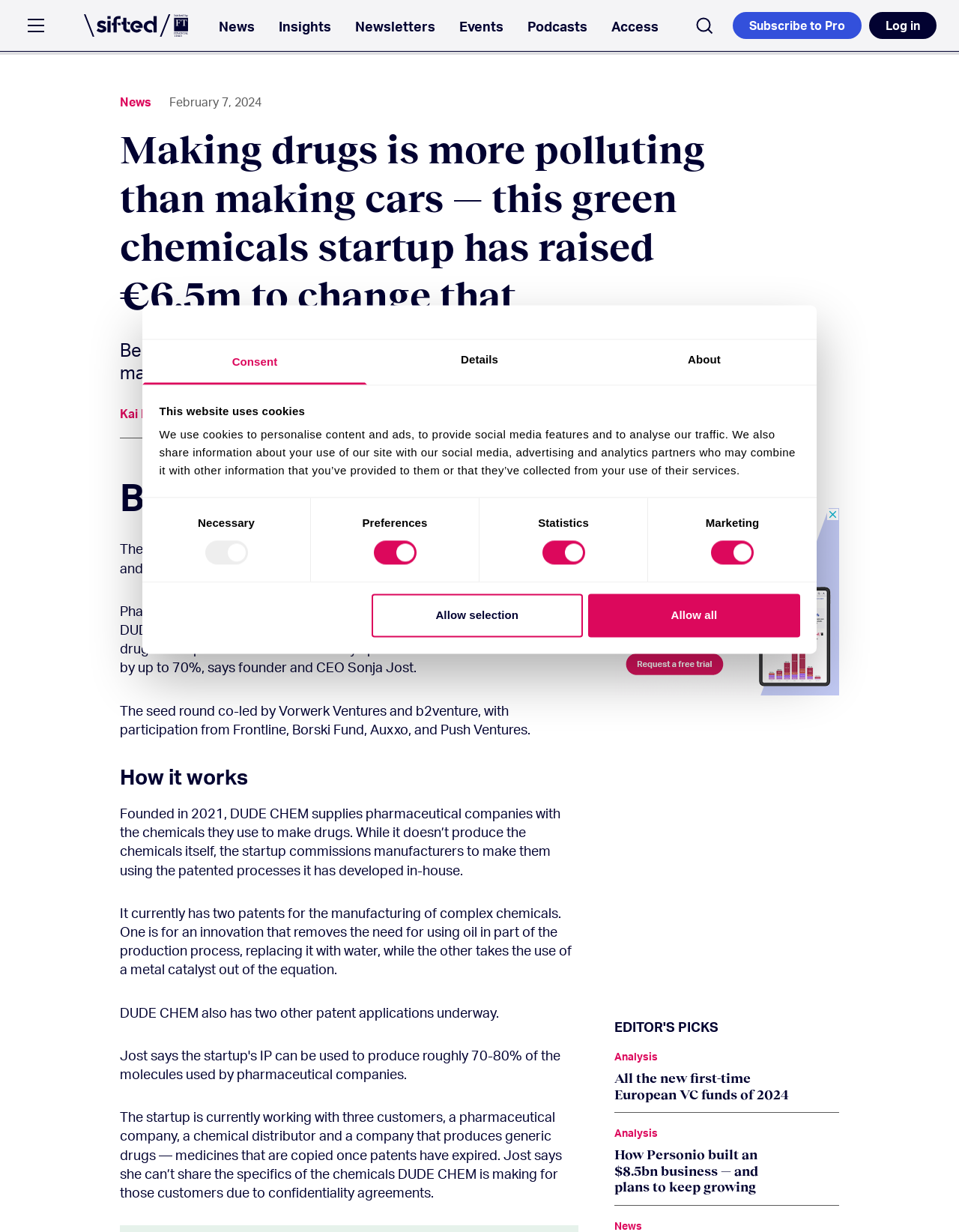What is the percentage of reduction in CO2 emissions that DUDE CHEM's patented processes can achieve?
Please answer the question with as much detail and depth as you can.

The article mentions that DUDE CHEM's patented chemical manufacturing processes can reduce drug development's CO2 emissions by up to 40%, which is mentioned in the paragraph that describes the benefits of DUDE CHEM's processes.